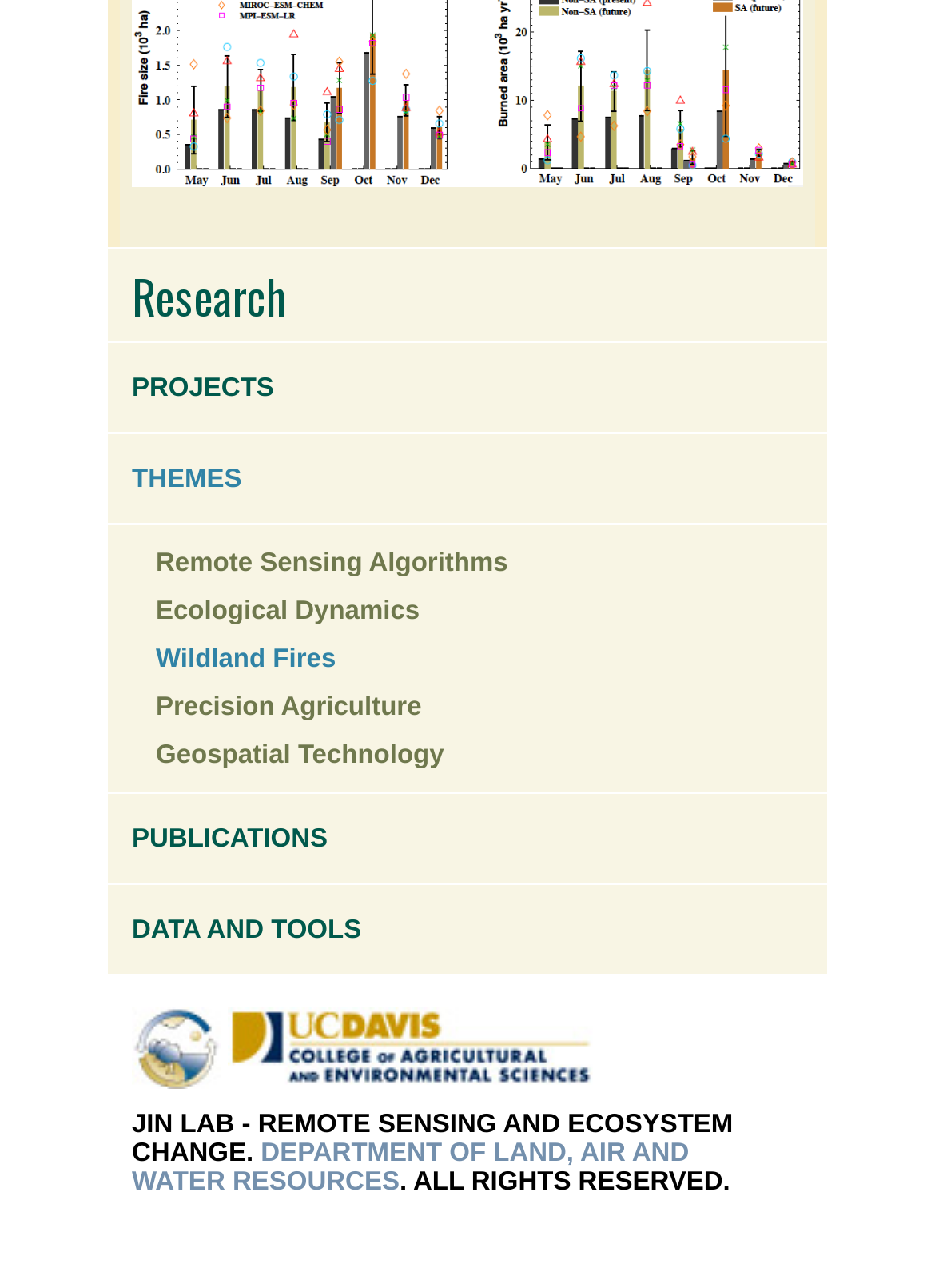Determine the bounding box coordinates in the format (top-left x, top-left y, bottom-right x, bottom-right y). Ensure all values are floating point numbers between 0 and 1. Identify the bounding box of the UI element described by: Data and Tools

[0.115, 0.687, 0.885, 0.756]